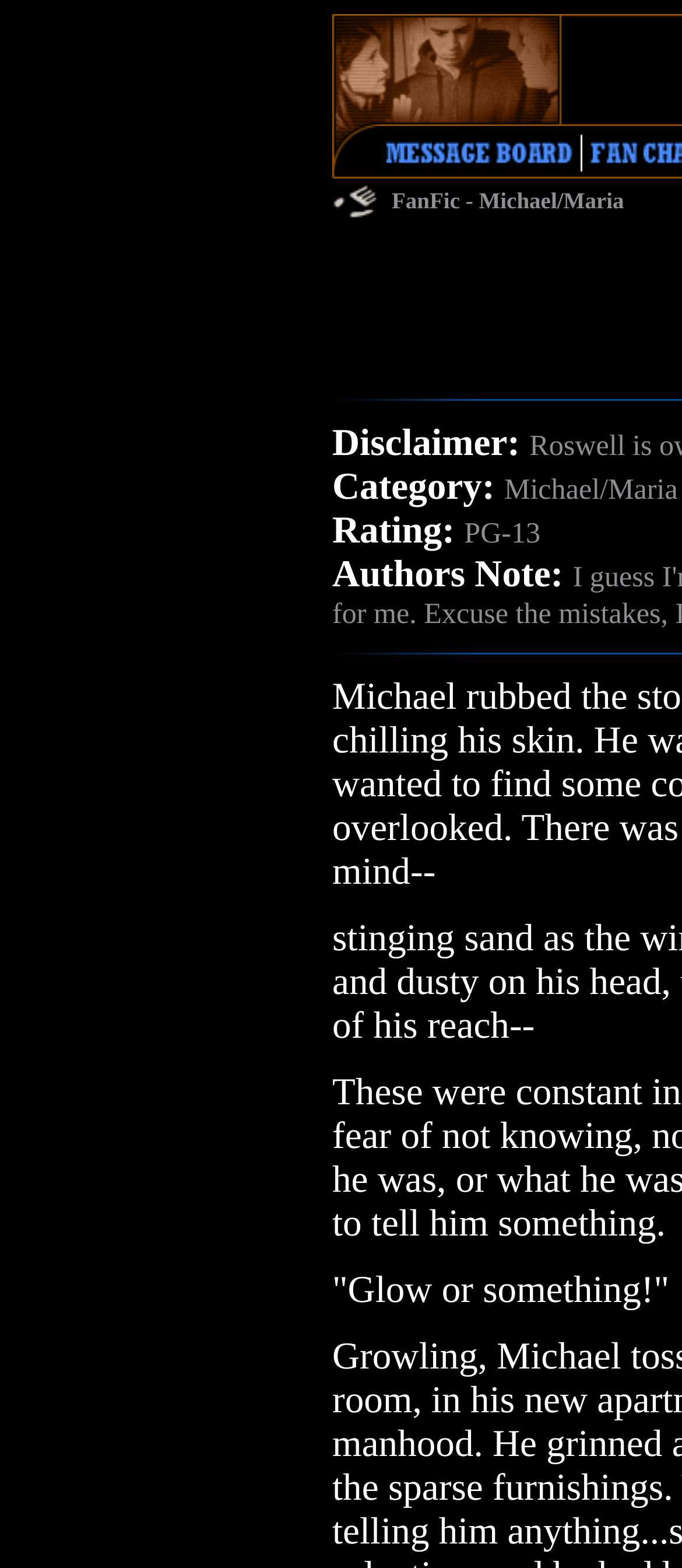What is the theme of the fan fiction?
Observe the image and answer the question with a one-word or short phrase response.

Roswell